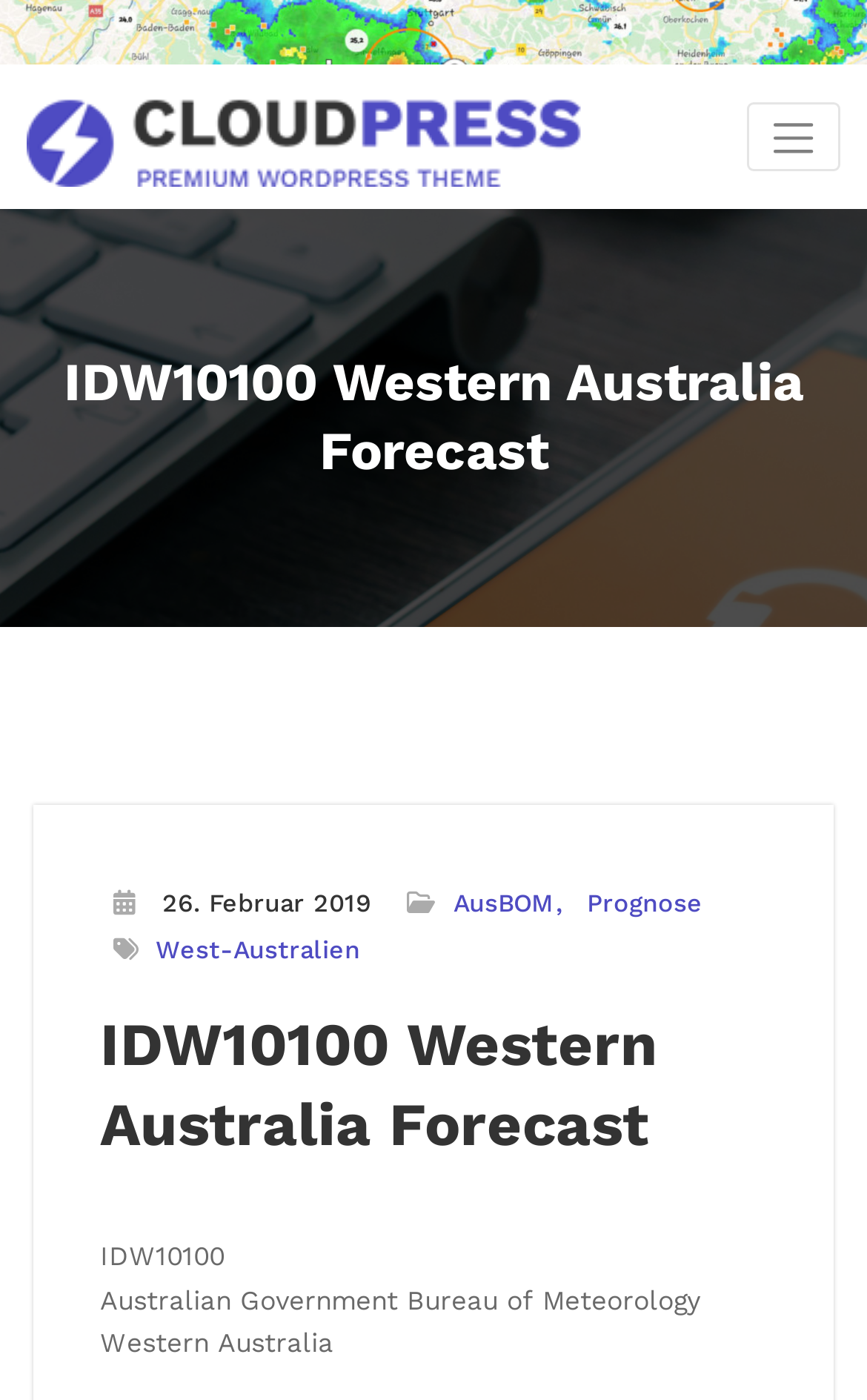Create a detailed summary of all the visual and textual information on the webpage.

The webpage is a blog post about the Western Australia Forecast, specifically IDW10100. At the top of the page, there is a large image spanning the entire width. Below the image, there is a link to the blog "Blog @ Filderstadtweather" accompanied by a smaller image. To the right of the link, there is a button labeled "Toggle navigation".

The main content of the page is headed by a large heading "IDW10100 Western Australia Forecast" which is centered near the top of the page. Below the heading, there are four links arranged horizontally, including "26. Februar 2019", "AusBOM,", "Prognose", and "West-Australien". These links are positioned roughly in the middle of the page.

Further down, there is a header section that spans most of the page's width, containing another instance of the heading "IDW10100 Western Australia Forecast". Below this header, there are two blocks of text: "Australian Government Bureau of Meteorology" and "Western Australia", which are positioned near the bottom of the page.